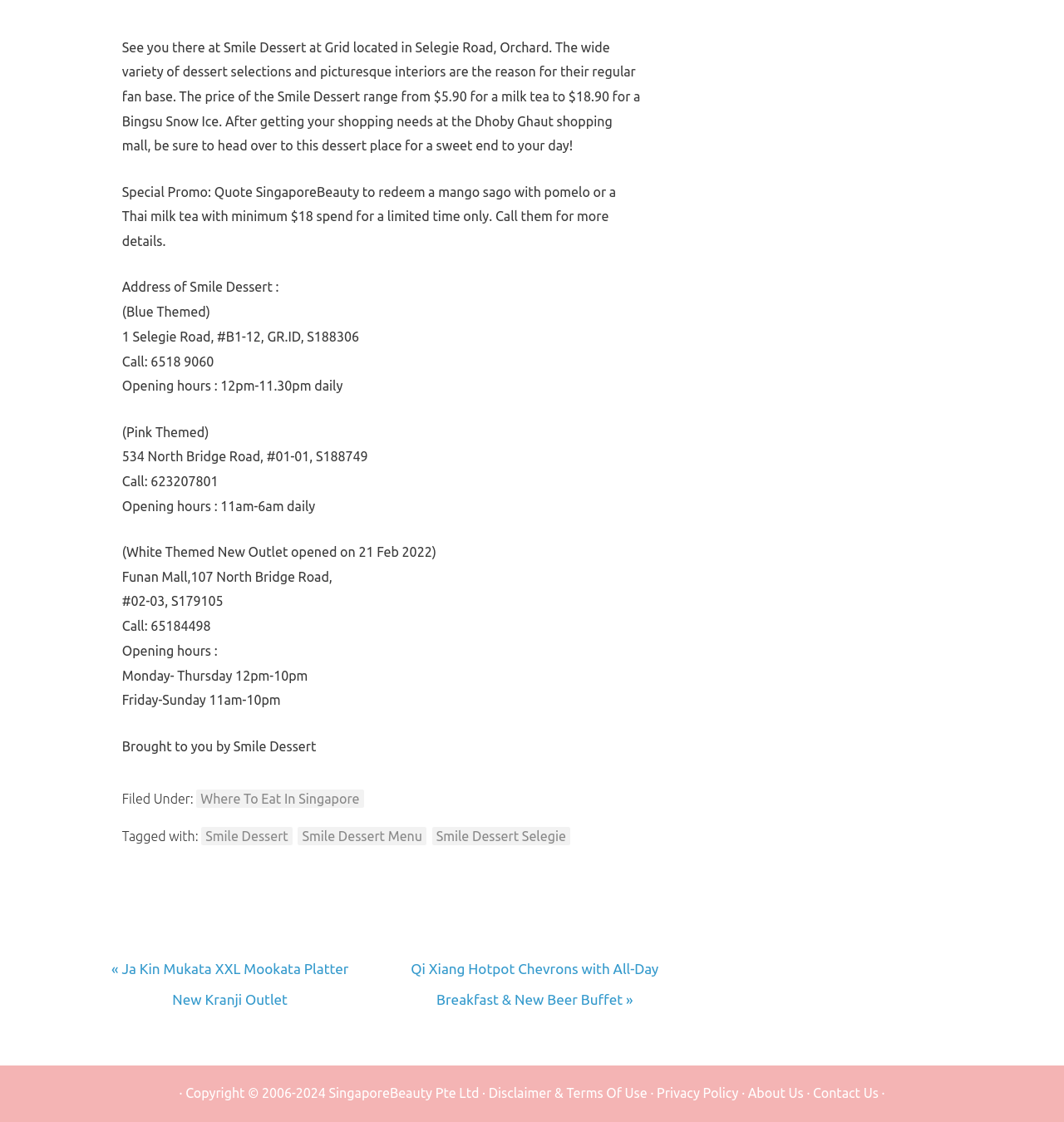Carefully examine the image and provide an in-depth answer to the question: What is the name of the dessert place?

The name of the dessert place can be inferred from the text 'See you there at Smile Dessert at Grid located in Selegie Road, Orchard.' which is located at the top of the webpage.